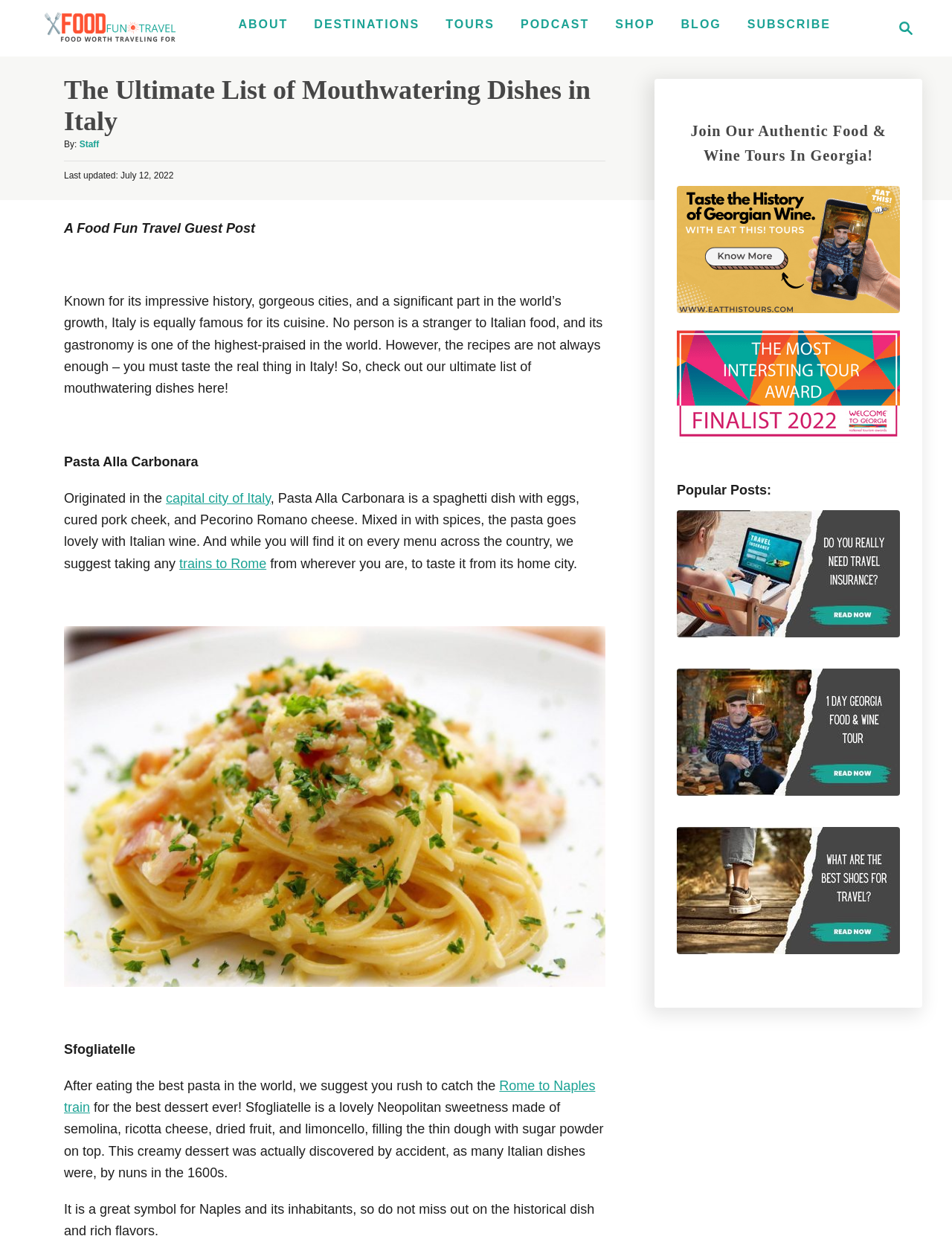Locate the bounding box of the UI element with the following description: "Podcast".

[0.539, 0.008, 0.627, 0.031]